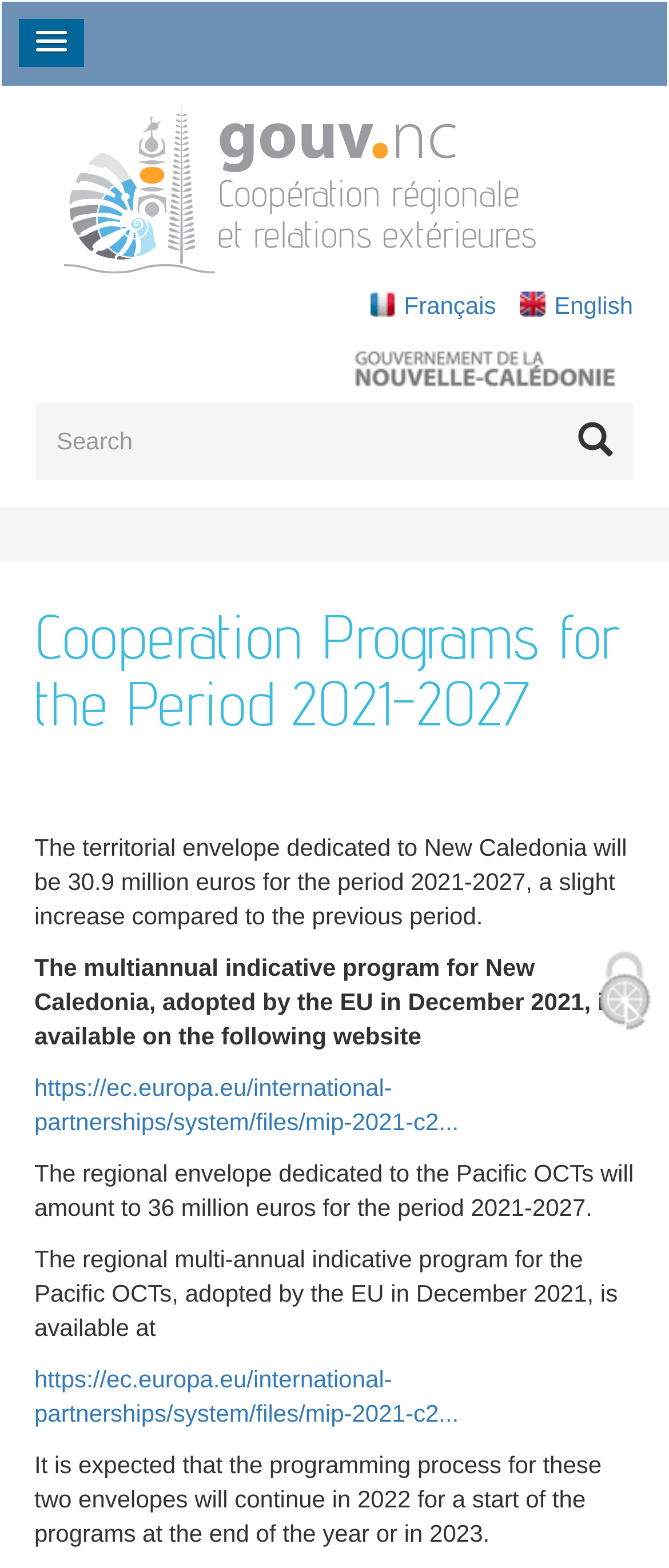Could you highlight the region that needs to be clicked to execute the instruction: "Go to the home page"?

[0.054, 0.063, 0.844, 0.176]